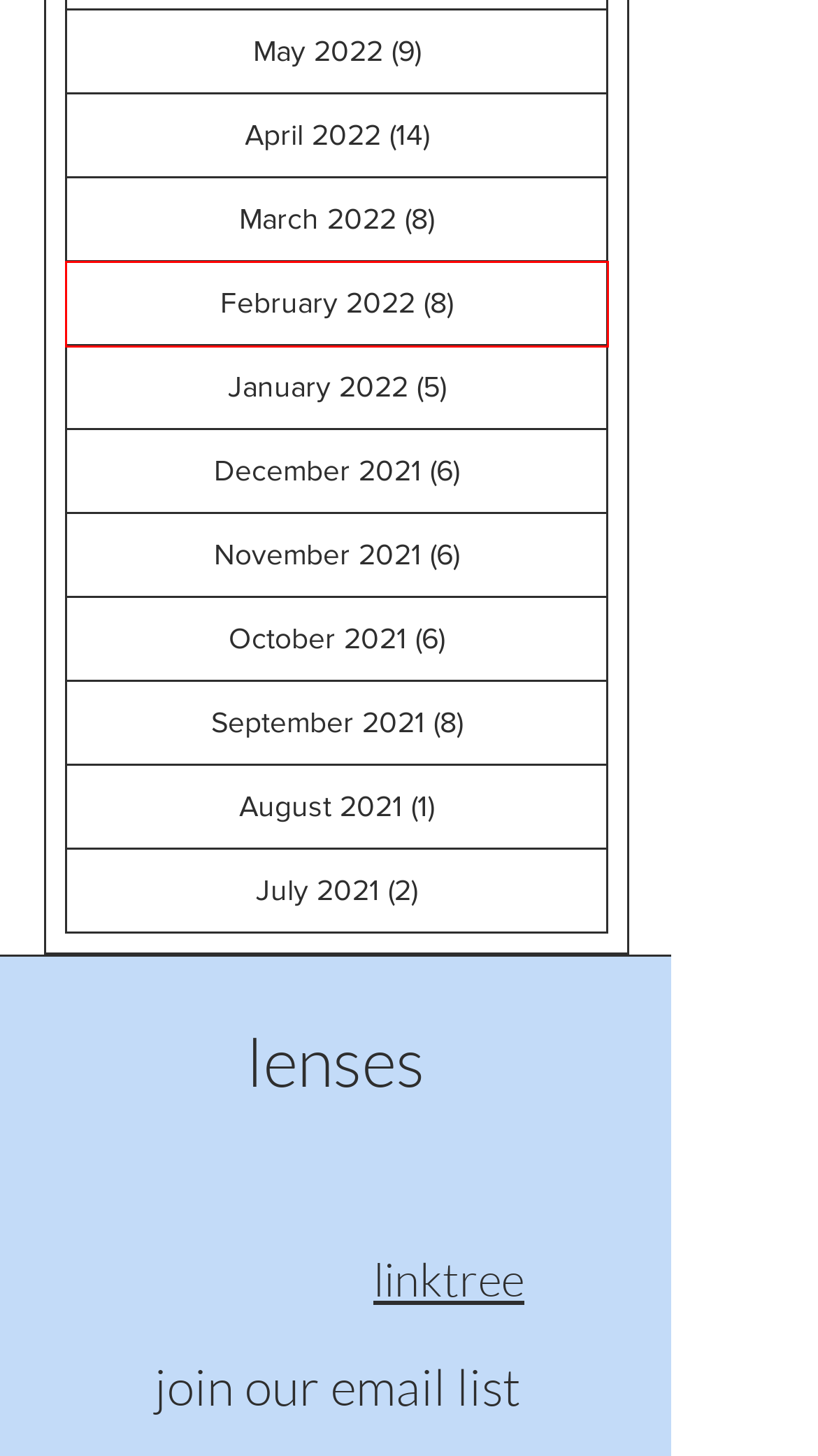Given a webpage screenshot with a red bounding box around a particular element, identify the best description of the new webpage that will appear after clicking on the element inside the red bounding box. Here are the candidates:
A. September - 2021
B. March - 2022
C. August - 2021
D. January - 2022
E. October - 2021
F. May - 2022
G. July - 2021
H. February - 2022

H